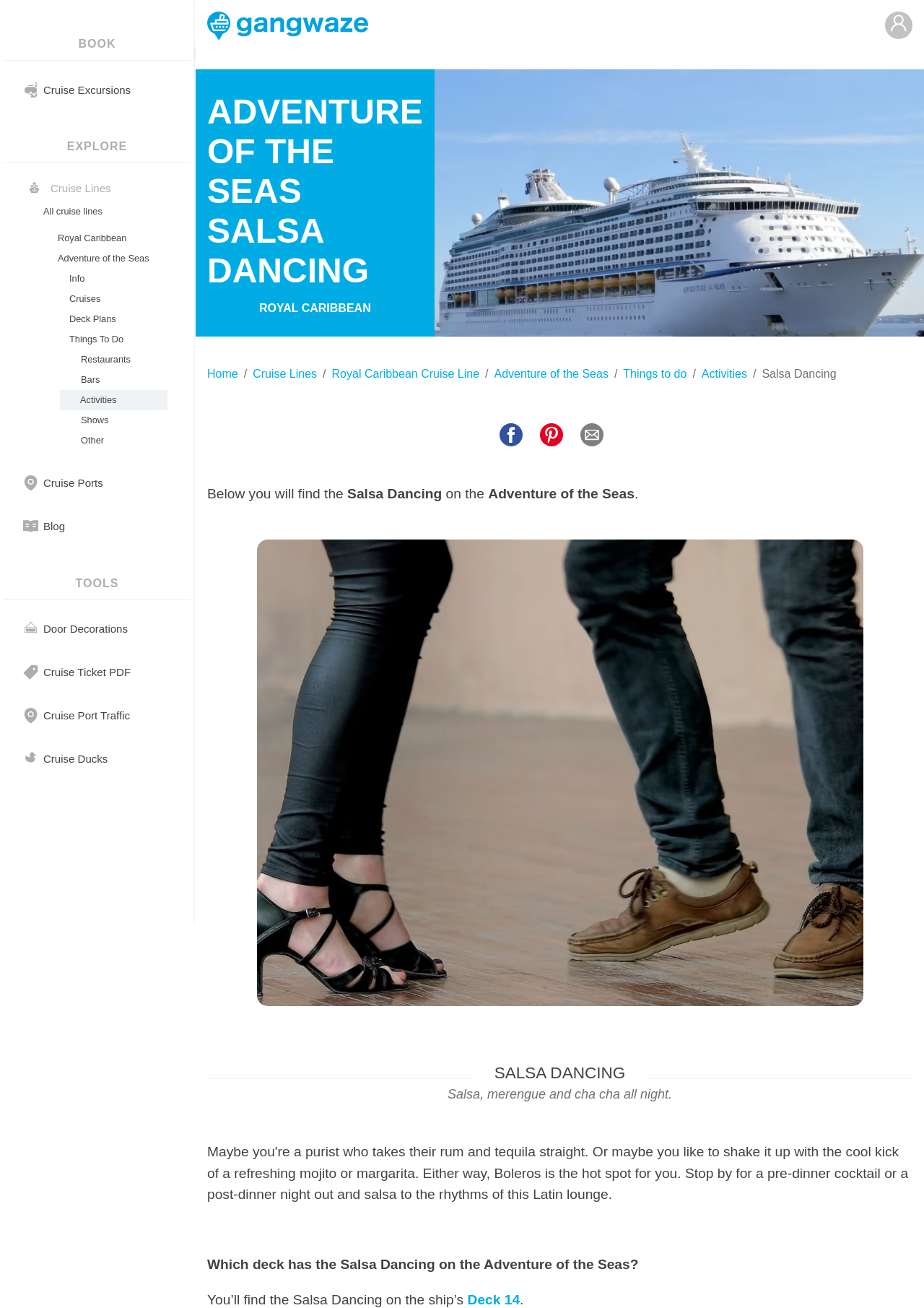Please examine the image and answer the question with a detailed explanation:
On which deck is the Salsa Dancing located?

I found the answer by reading the text 'You’ll find the Salsa Dancing on the ship’s Deck 14.' which explicitly states the location of the Salsa Dancing on the ship.